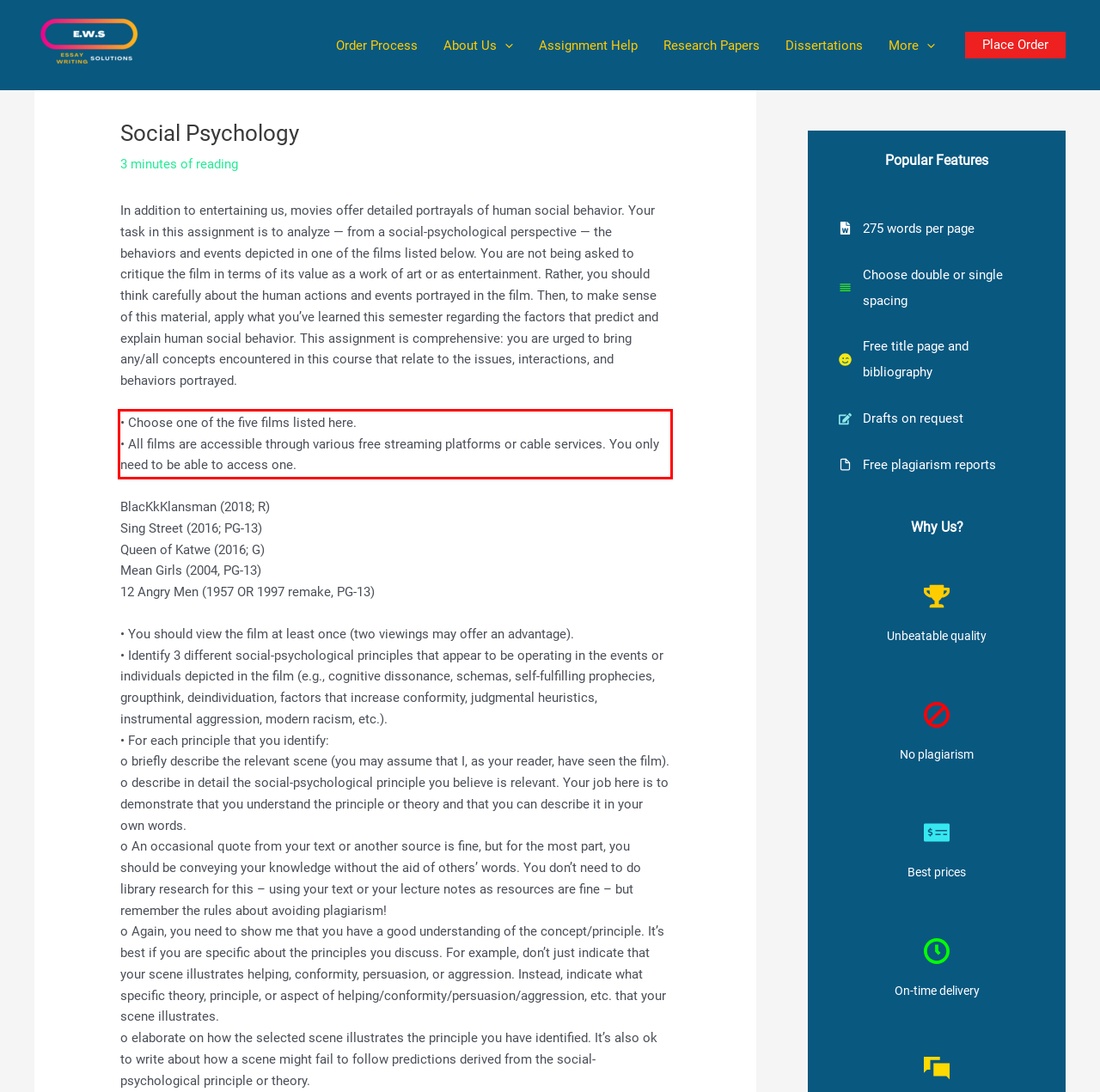From the provided screenshot, extract the text content that is enclosed within the red bounding box.

• Choose one of the five films listed here. • All films are accessible through various free streaming platforms or cable services. You only need to be able to access one.